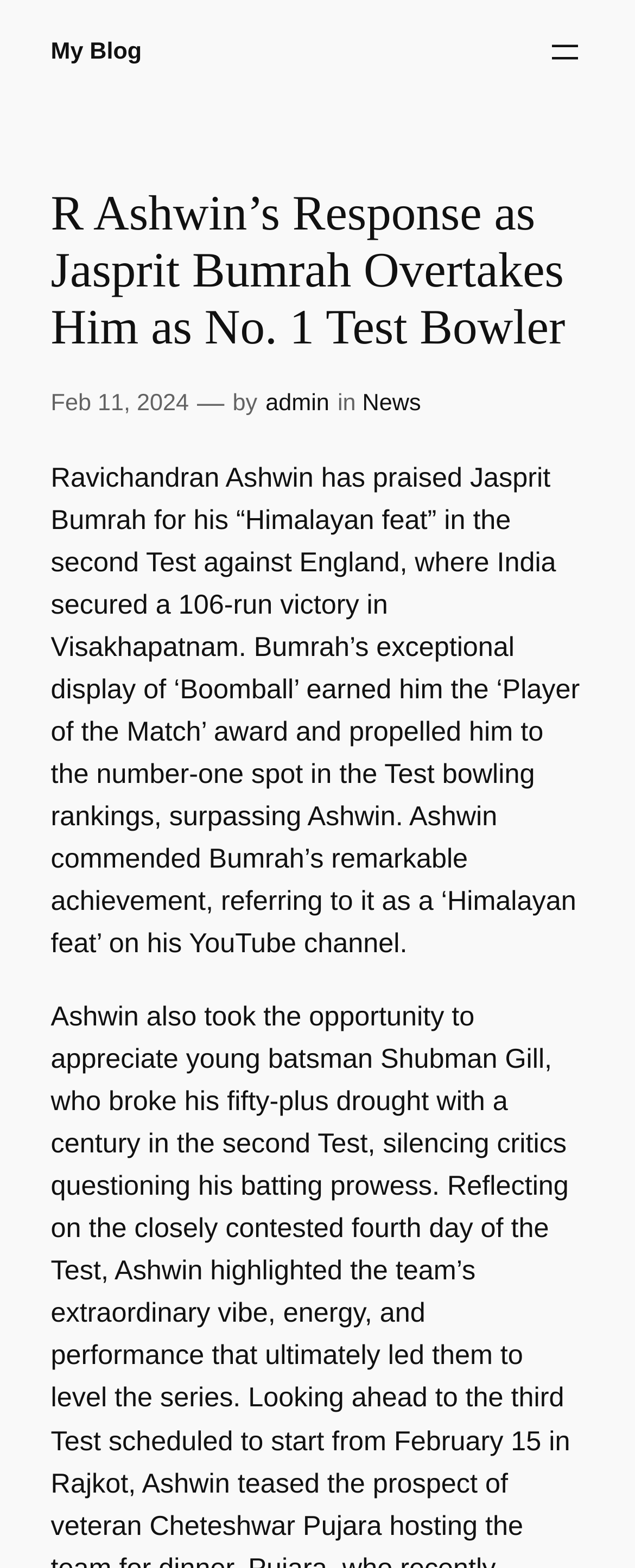Show the bounding box coordinates for the HTML element described as: "aria-label="Open menu"".

[0.858, 0.021, 0.92, 0.046]